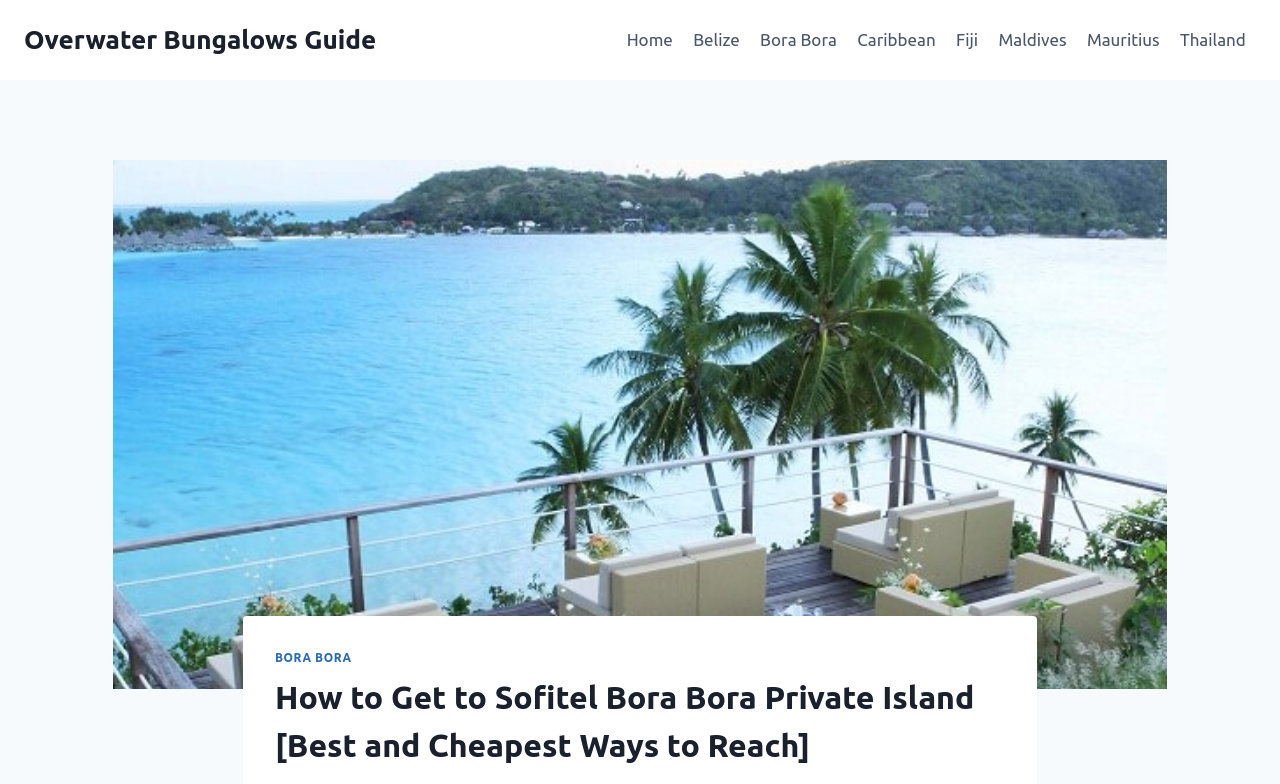What type of accommodation is mentioned in the link?
Based on the image, provide a one-word or brief-phrase response.

Overwater Bungalows